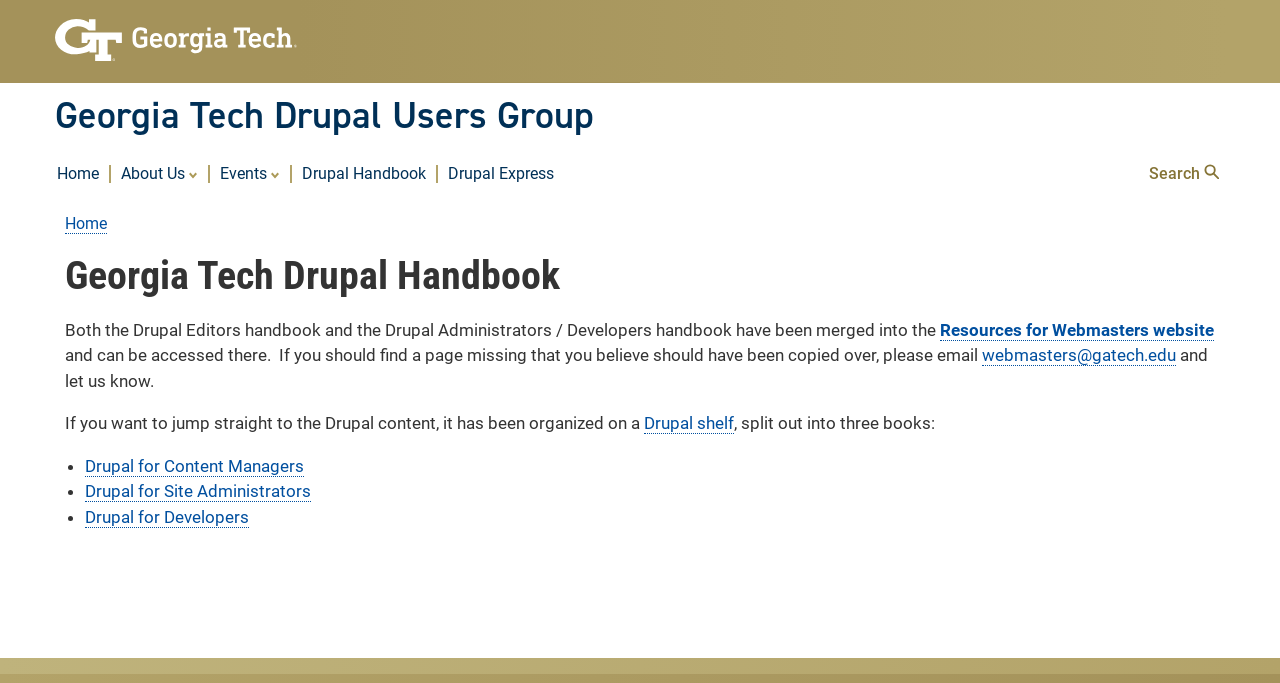Please answer the following question using a single word or phrase: 
How many menu items are in the site menu?

5